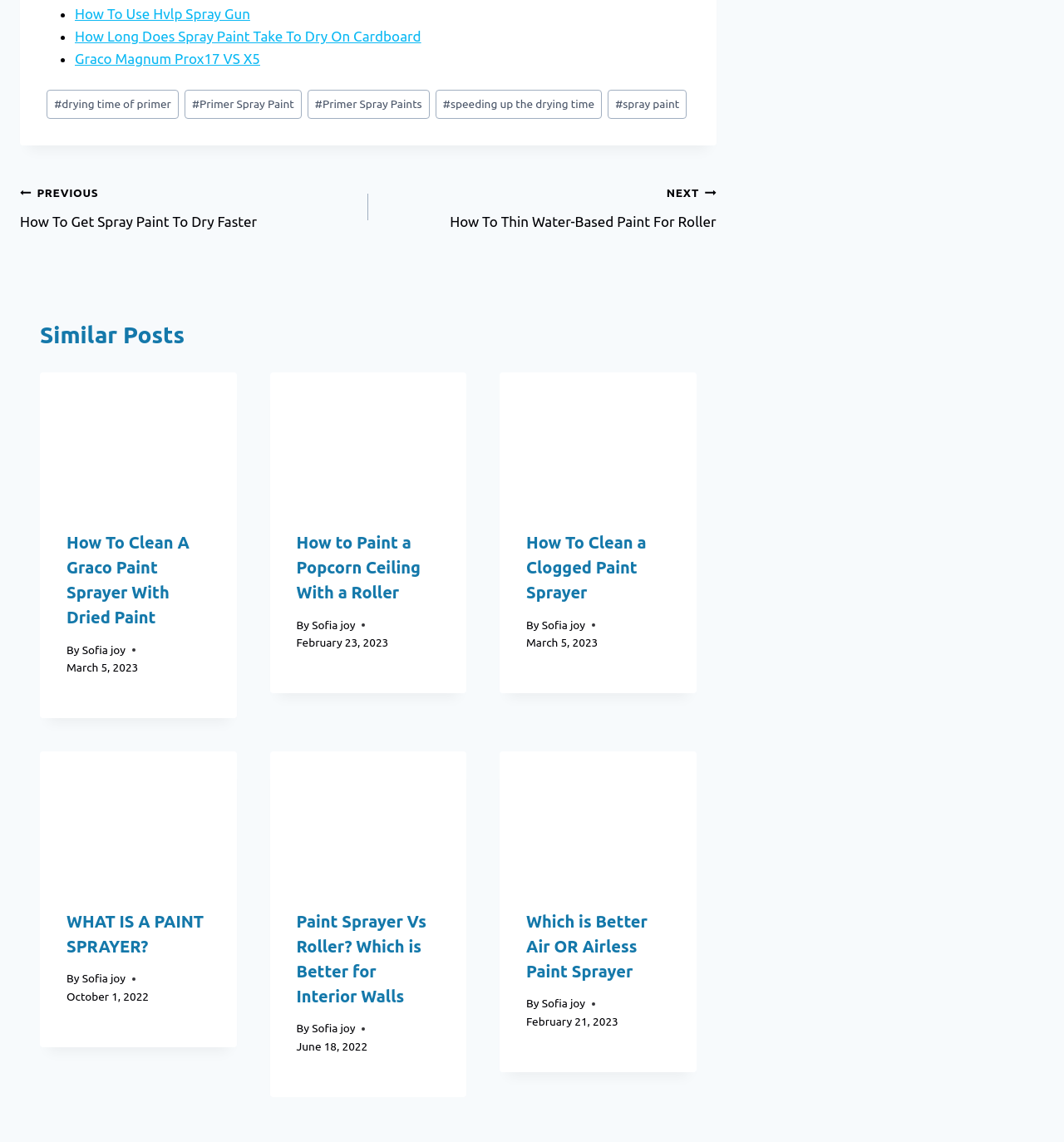Find the bounding box coordinates of the clickable element required to execute the following instruction: "learn about gold loan jobs in hdfc bank". Provide the coordinates as four float numbers between 0 and 1, i.e., [left, top, right, bottom].

None